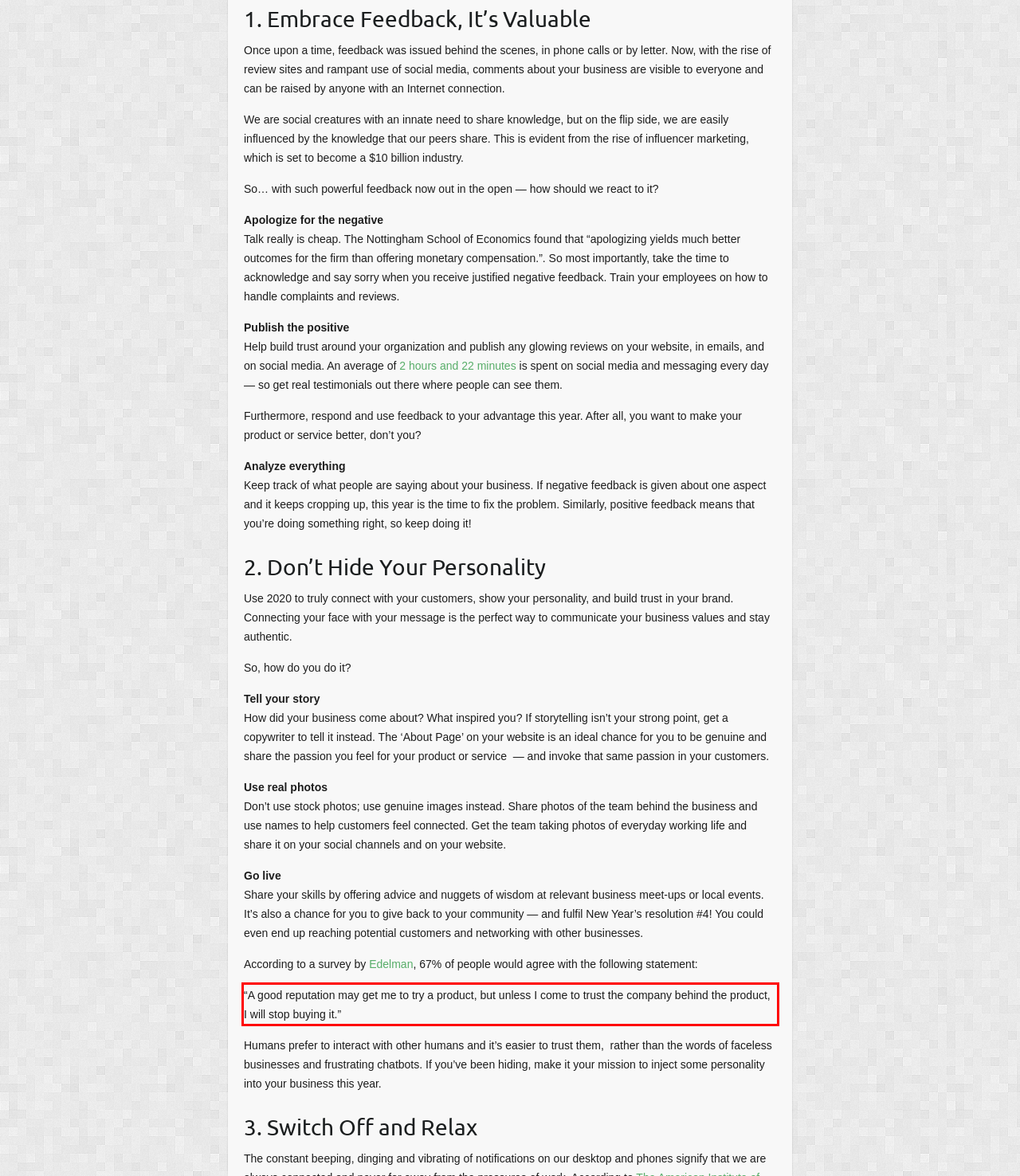Given the screenshot of the webpage, identify the red bounding box, and recognize the text content inside that red bounding box.

“A good reputation may get me to try a product, but unless I come to trust the company behind the product, I will stop buying it.”